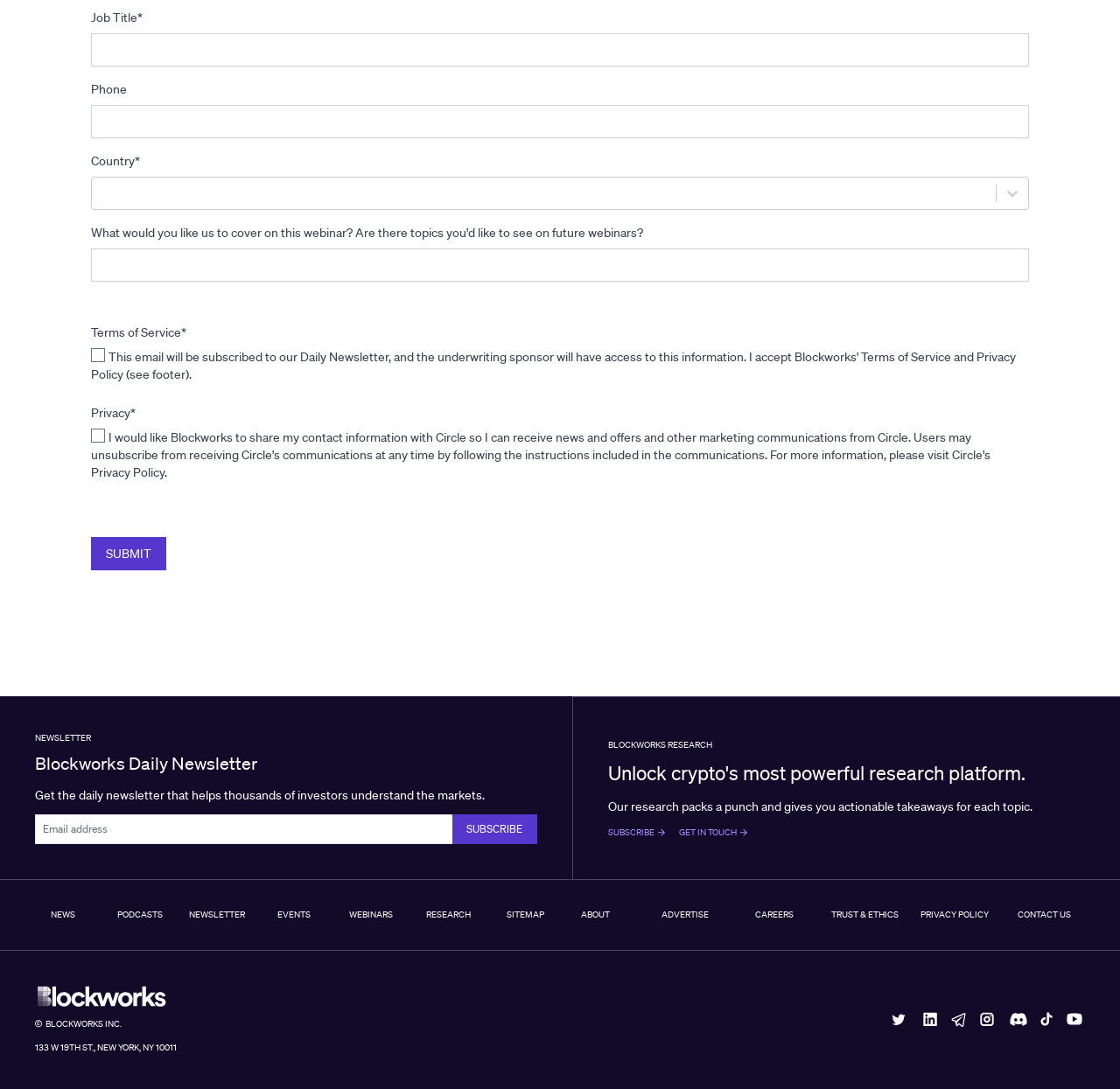What is the link text of the link that points to Circle's Privacy Policy?
Based on the screenshot, provide your answer in one word or phrase.

Circle's Privacy Policy